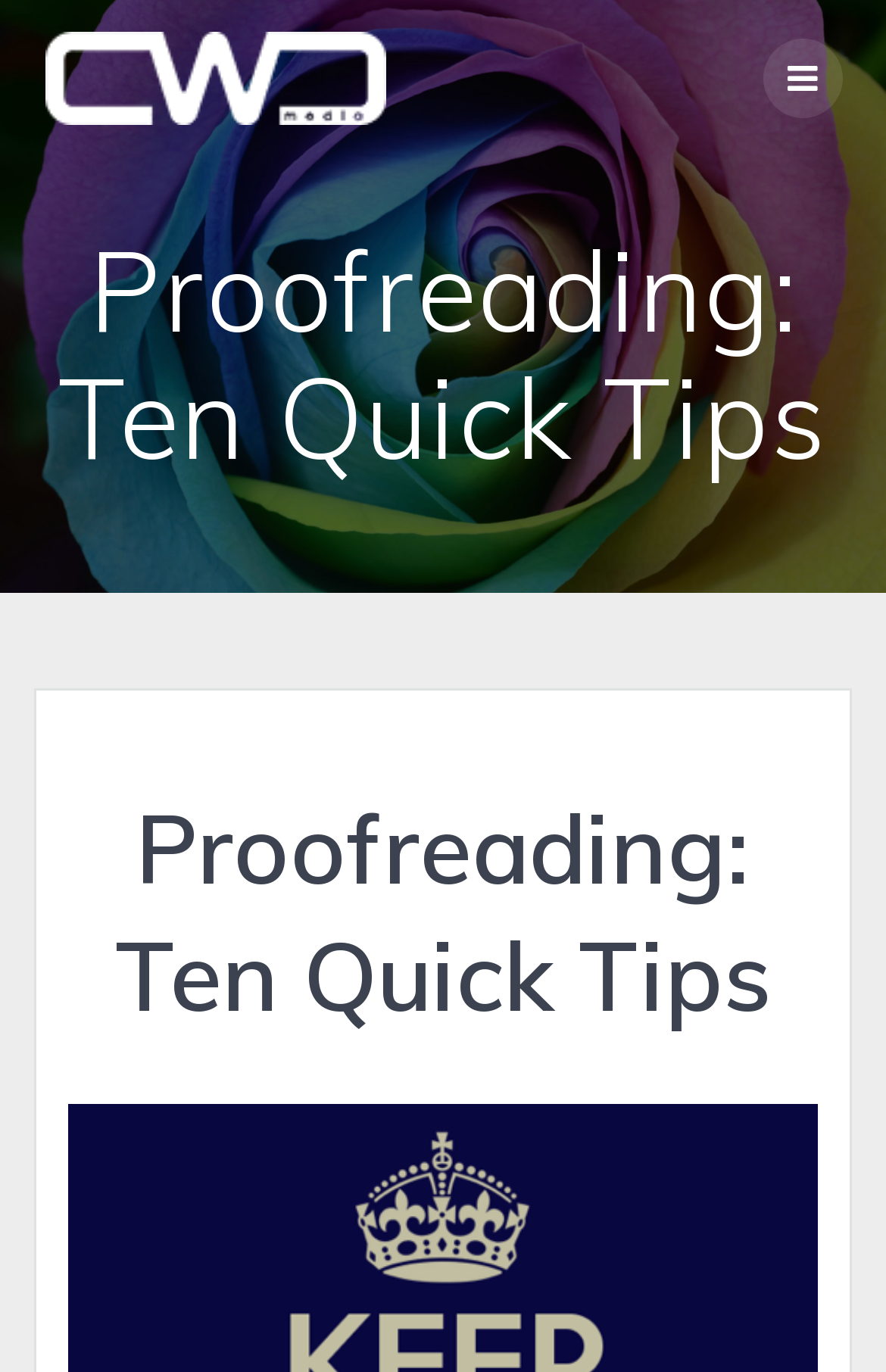Extract the bounding box coordinates of the UI element described: "alt="CWDmedia"". Provide the coordinates in the format [left, top, right, bottom] with values ranging from 0 to 1.

[0.05, 0.023, 0.435, 0.091]